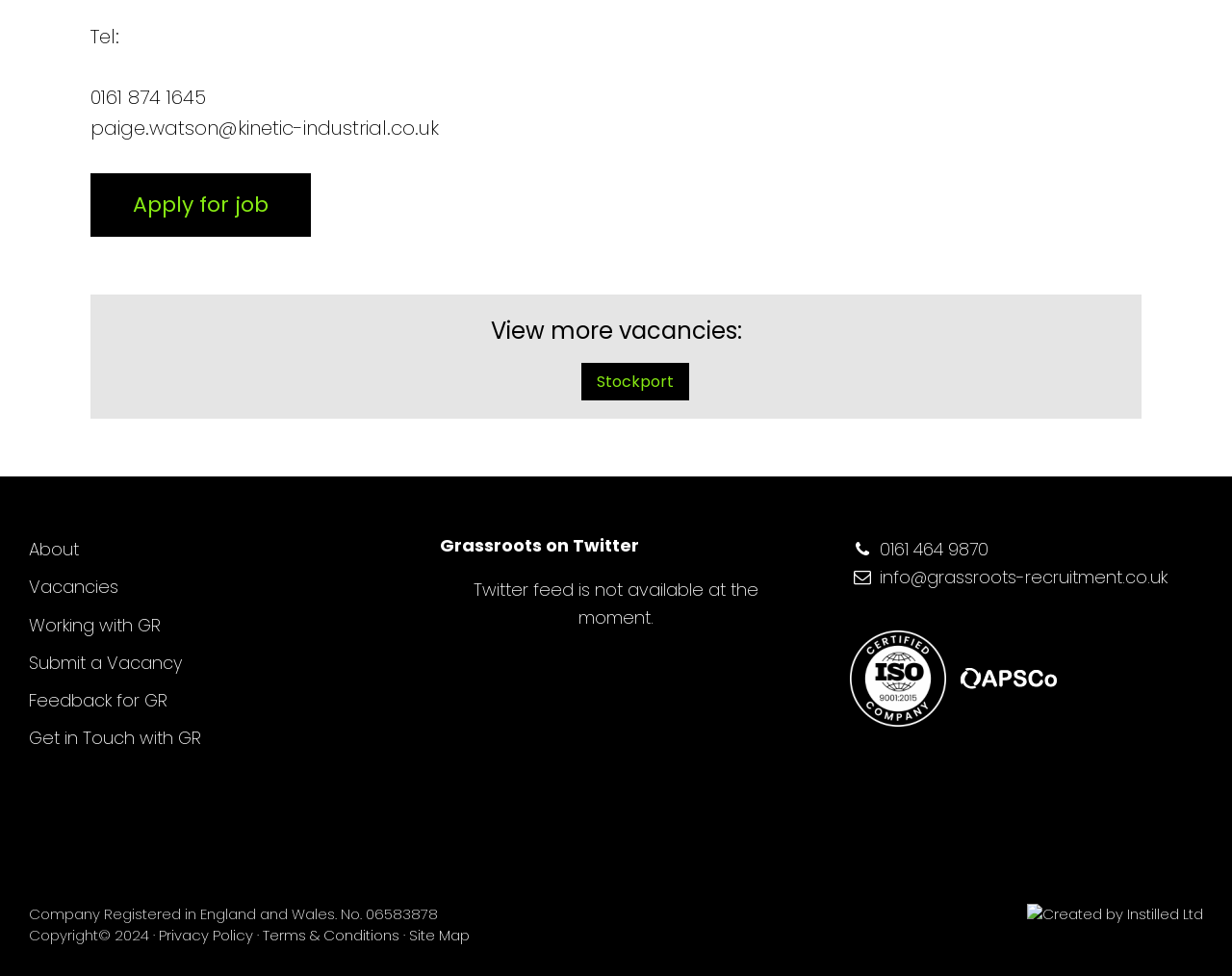Locate the bounding box coordinates of the region to be clicked to comply with the following instruction: "View vacancies in Stockport". The coordinates must be four float numbers between 0 and 1, in the form [left, top, right, bottom].

[0.472, 0.371, 0.559, 0.41]